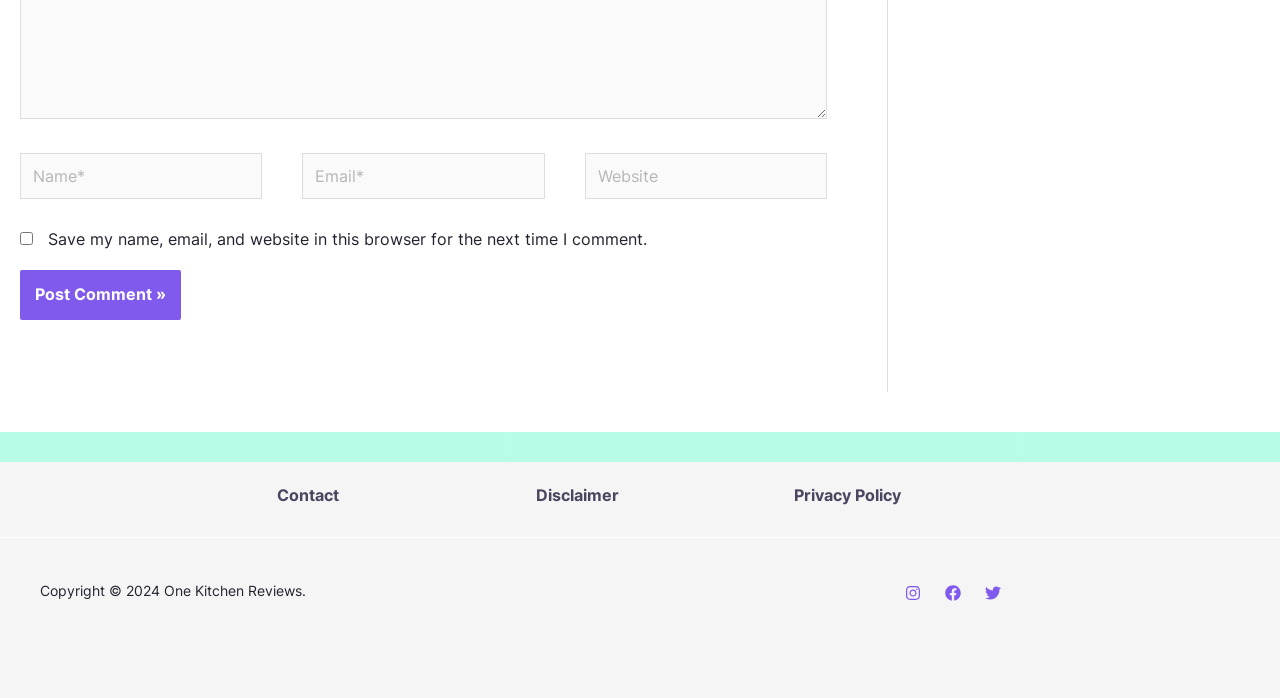Please specify the bounding box coordinates of the clickable region necessary for completing the following instruction: "Click the Post Comment button". The coordinates must consist of four float numbers between 0 and 1, i.e., [left, top, right, bottom].

[0.016, 0.387, 0.141, 0.459]